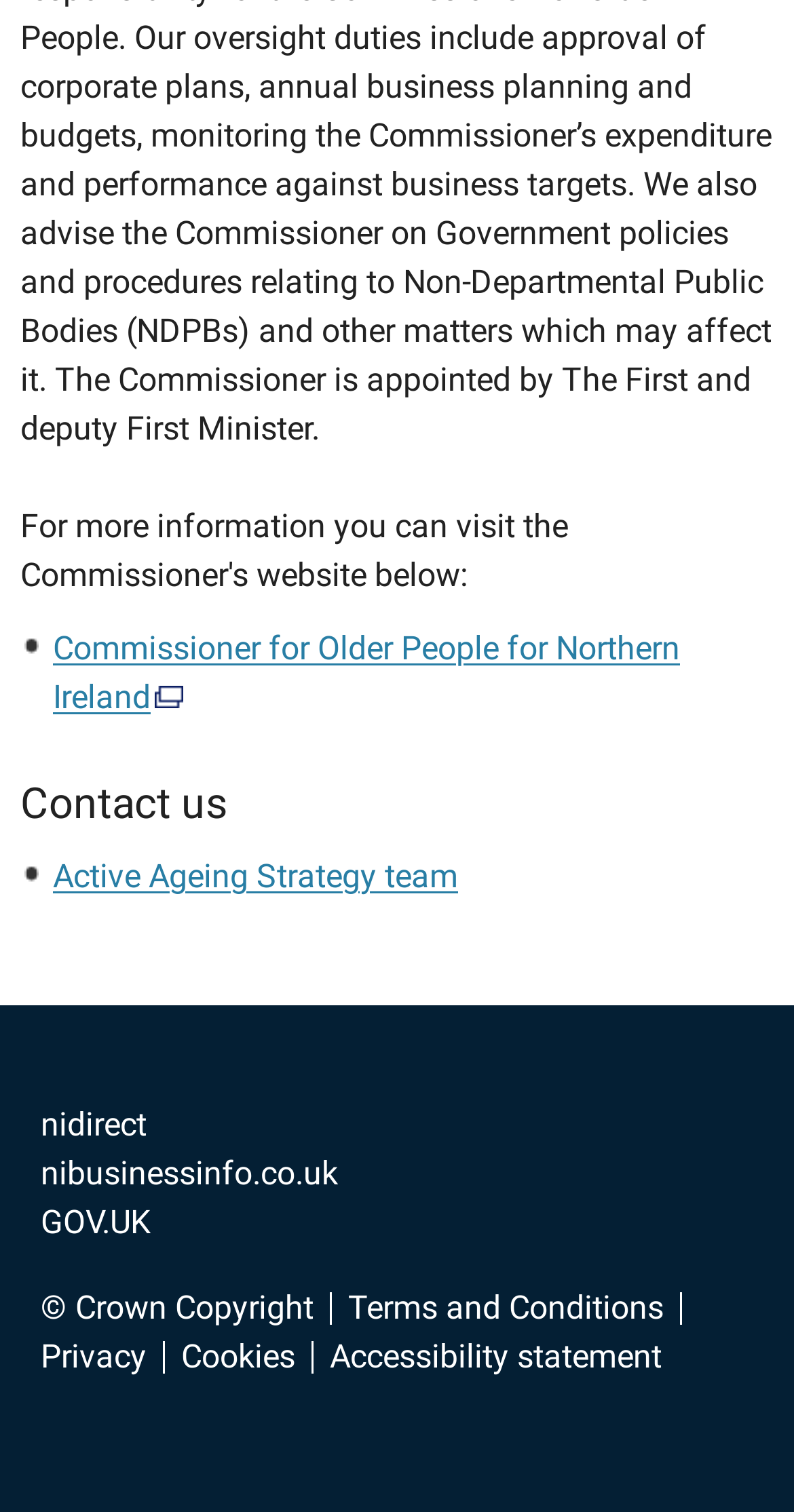Please locate the bounding box coordinates of the element's region that needs to be clicked to follow the instruction: "Go to Active Ageing Strategy team". The bounding box coordinates should be provided as four float numbers between 0 and 1, i.e., [left, top, right, bottom].

[0.067, 0.566, 0.577, 0.592]